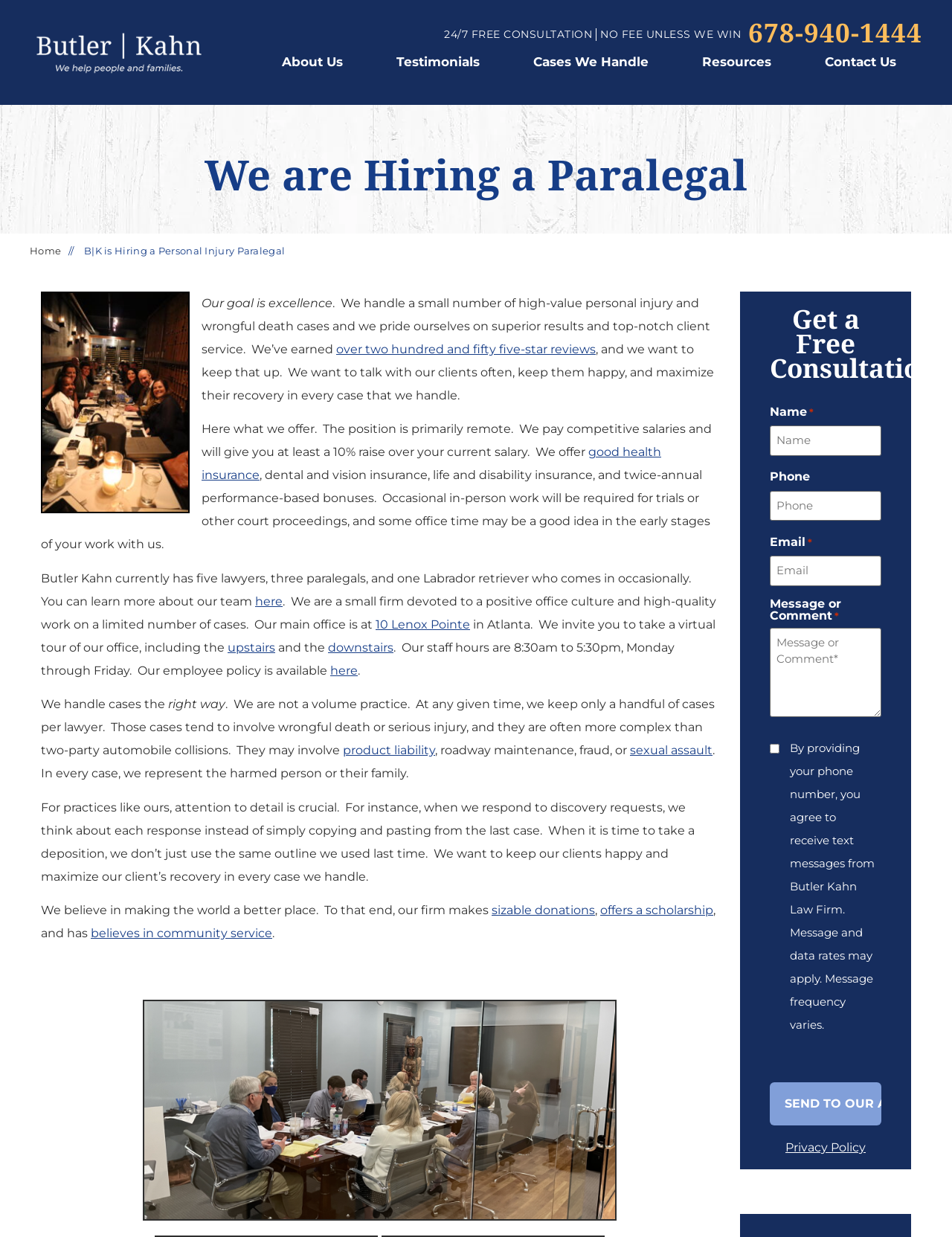Specify the bounding box coordinates of the element's area that should be clicked to execute the given instruction: "Click the 'BK logo' link". The coordinates should be four float numbers between 0 and 1, i.e., [left, top, right, bottom].

[0.031, 0.024, 0.219, 0.06]